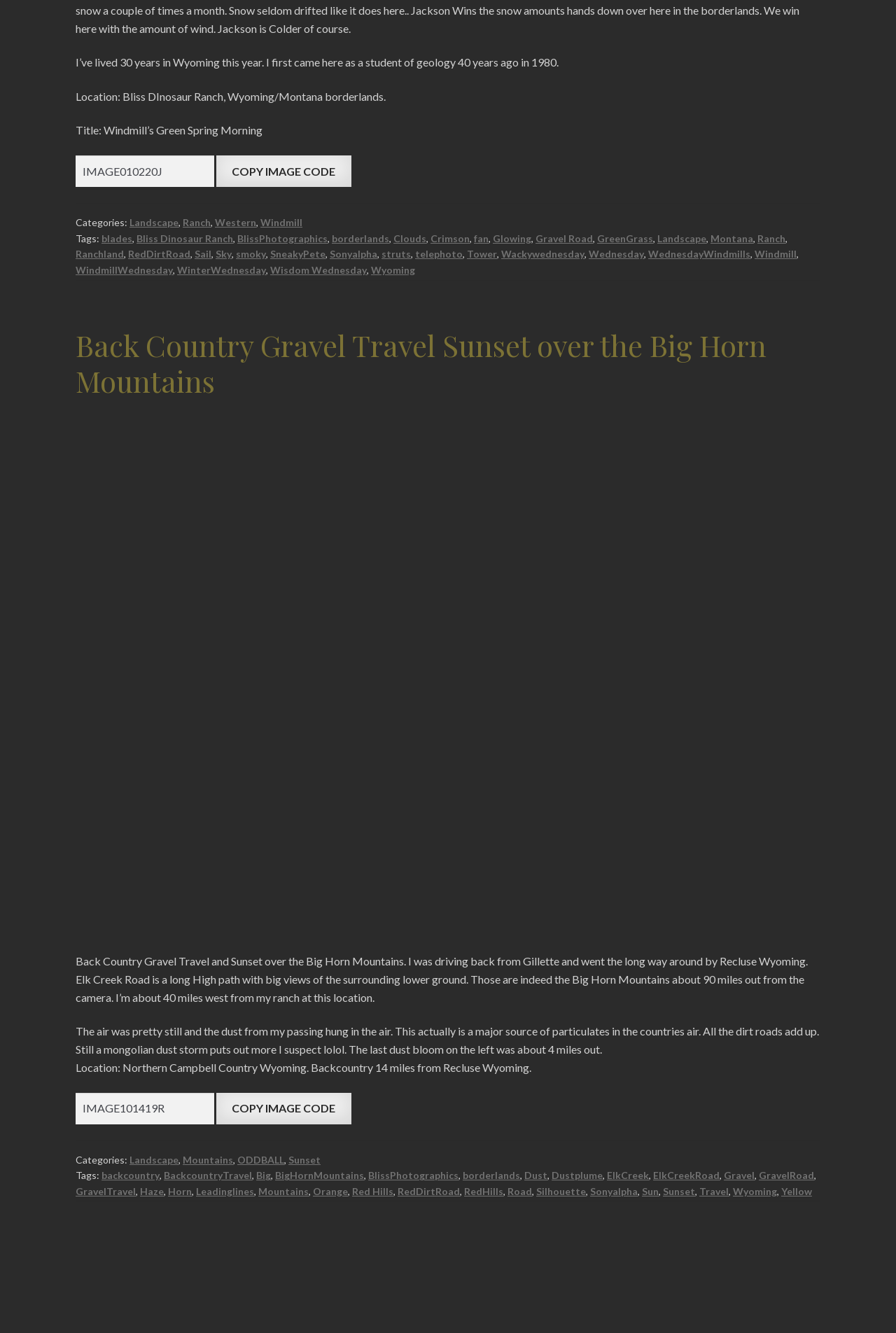What is the title of the image?
Can you provide a detailed and comprehensive answer to the question?

The title of the image is mentioned in the text as 'Title: Windmill’s Green Spring Morning'. This title is provided above the image description.